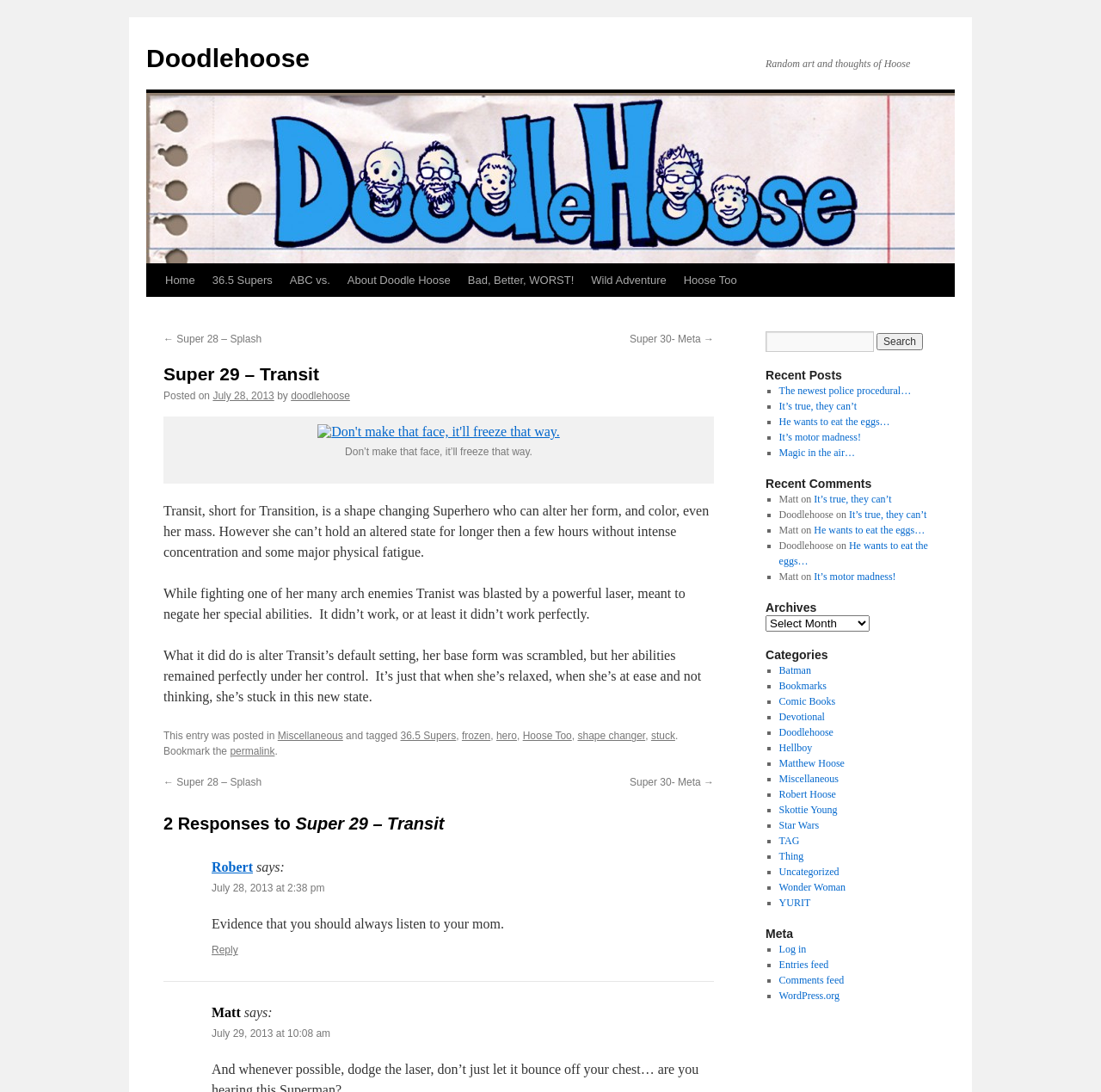What is the default setting of Transit?
Refer to the image and provide a one-word or short phrase answer.

Scrambled